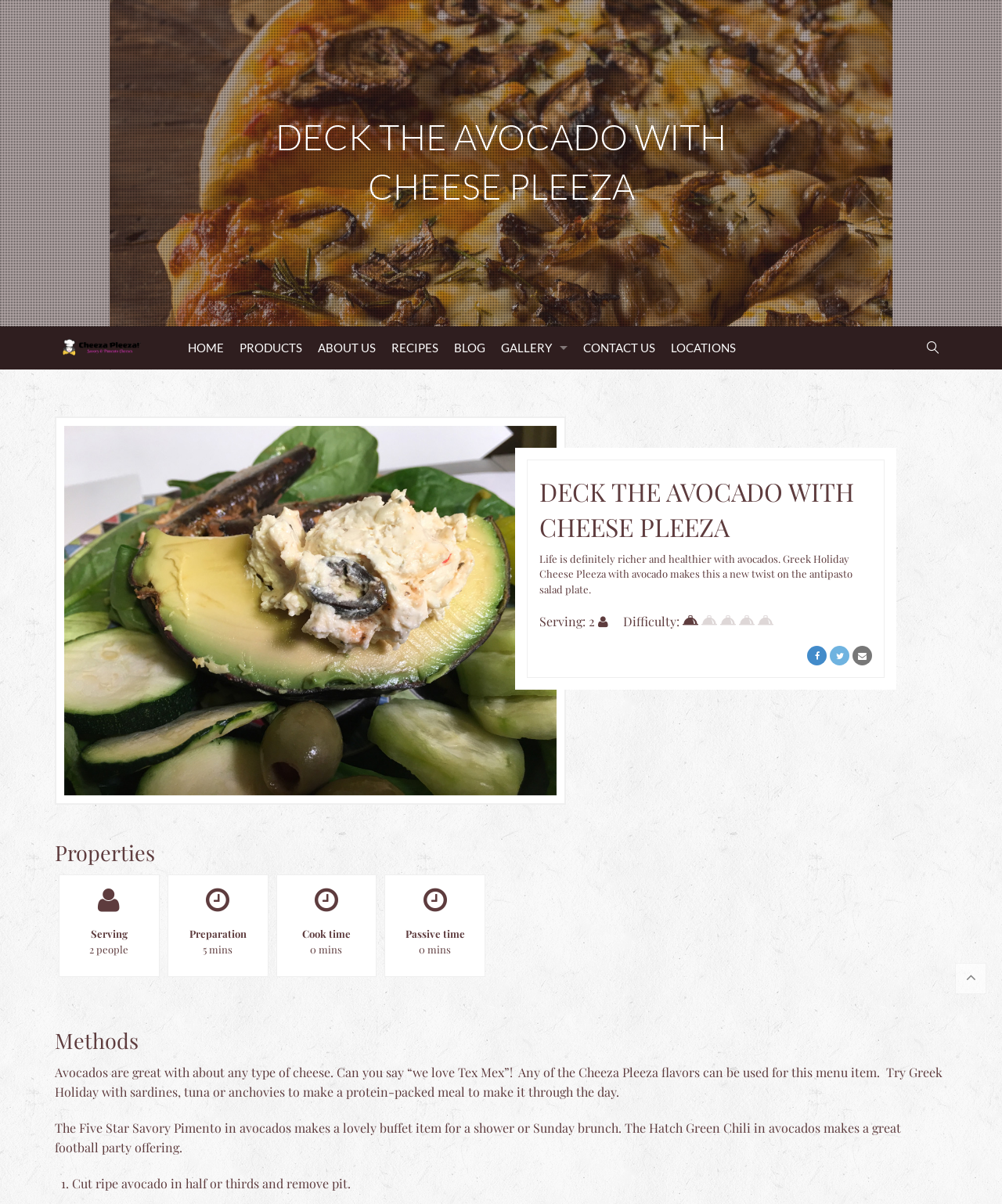Please pinpoint the bounding box coordinates for the region I should click to adhere to this instruction: "Click the Facebook icon".

[0.953, 0.8, 0.984, 0.826]